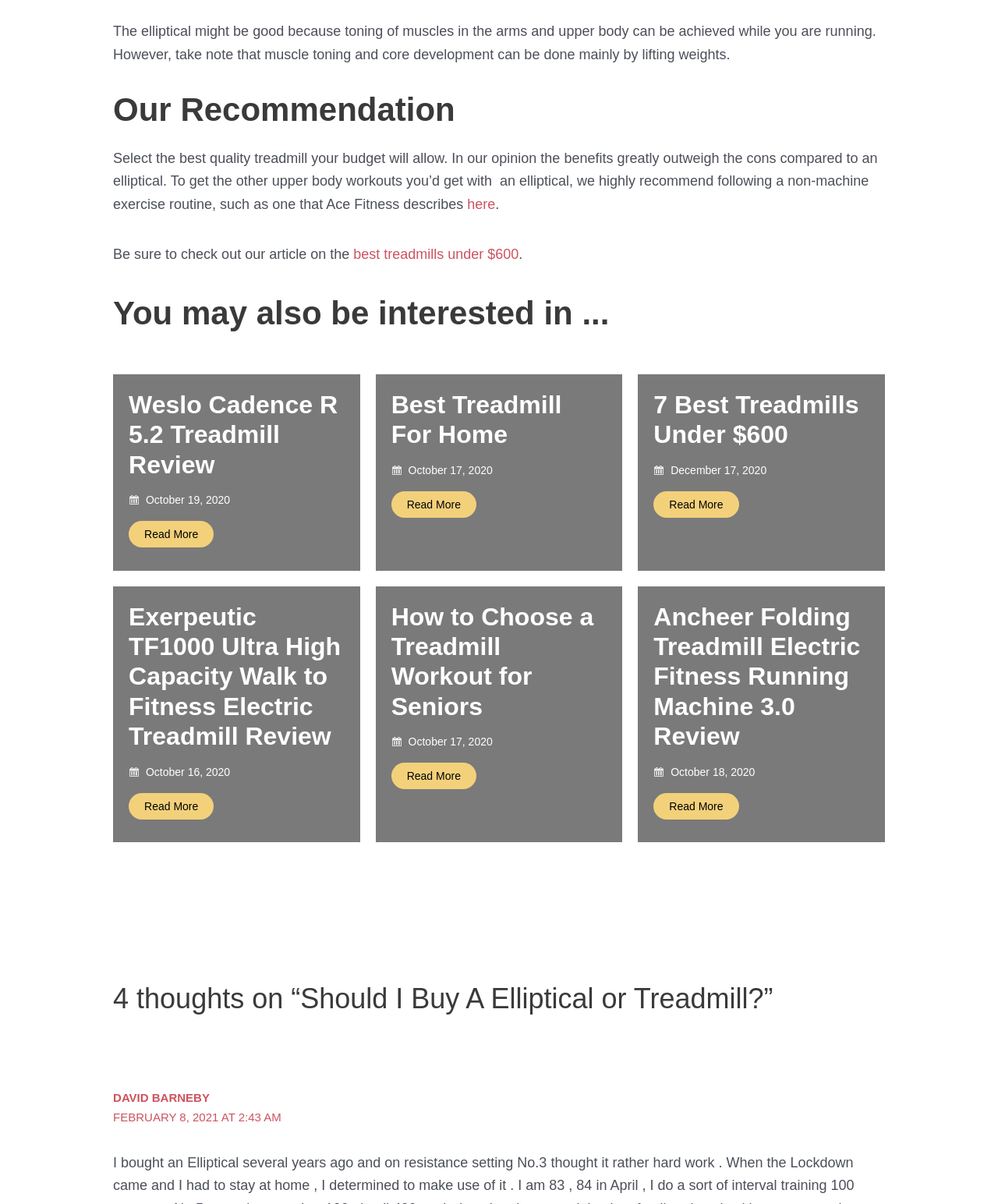What is the topic of the article with the heading 'How to Choose a Treadmill Workout for Seniors'?
Provide an in-depth and detailed explanation in response to the question.

Based on the webpage content, the article with the heading 'How to Choose a Treadmill Workout for Seniors' is about selecting a suitable treadmill workout routine for seniors.